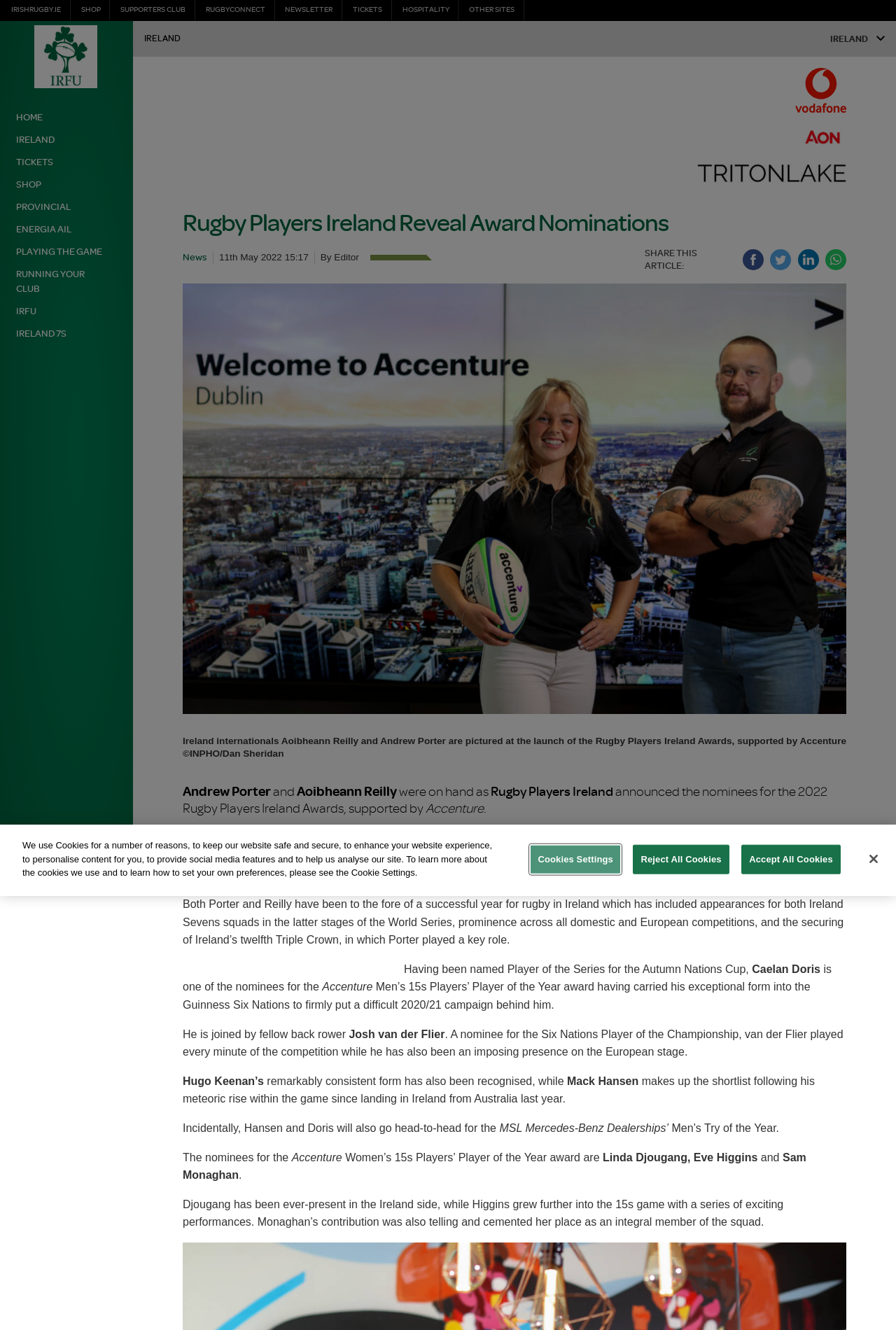Extract the primary headline from the webpage and present its text.

Rugby Players Ireland Reveal Award Nominations